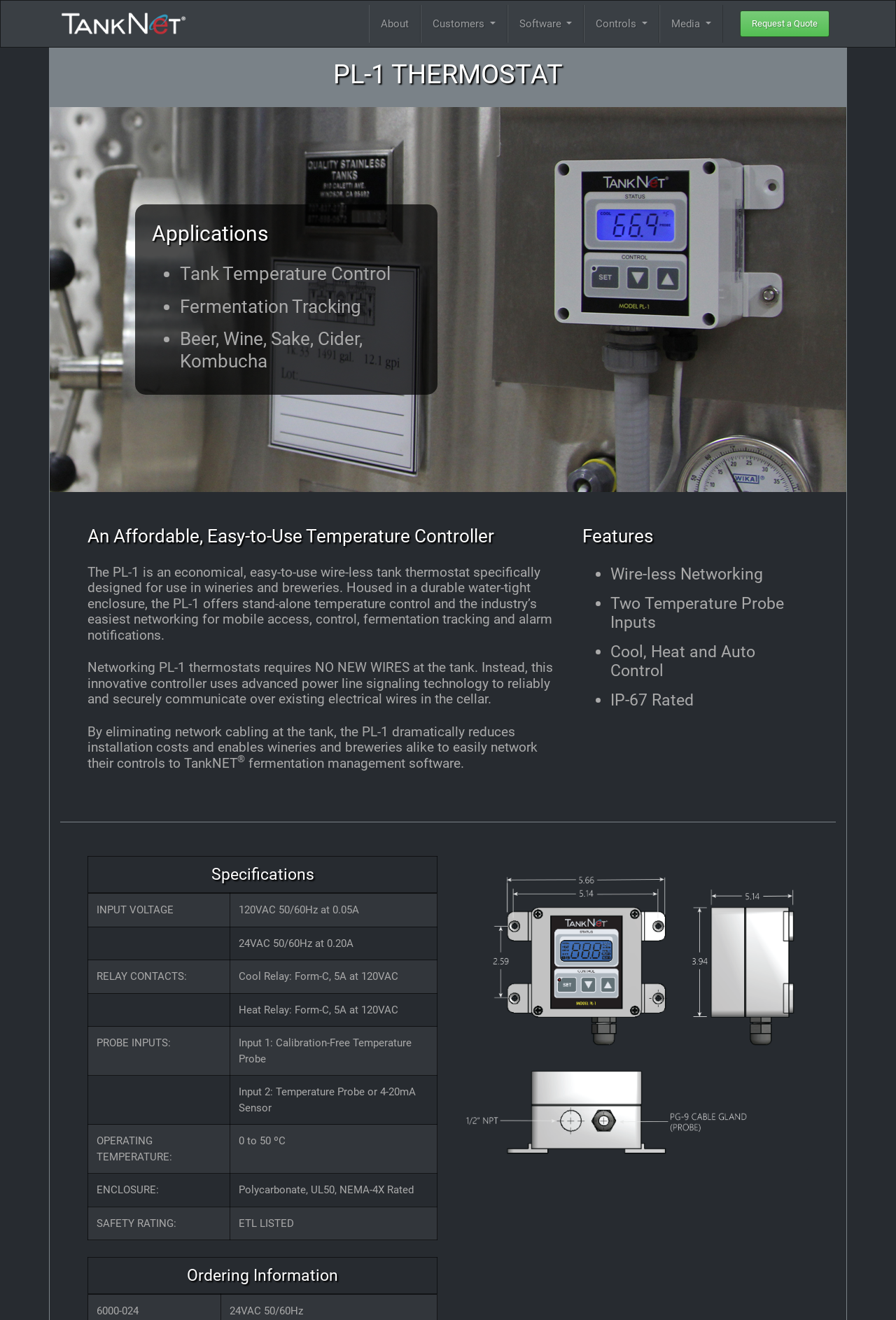Please look at the image and answer the question with a detailed explanation: What is the operating temperature range of the PL-1?

The operating temperature range of the PL-1 is mentioned in the specifications table on the webpage, which states that it can operate from 0 to 50 ºC.